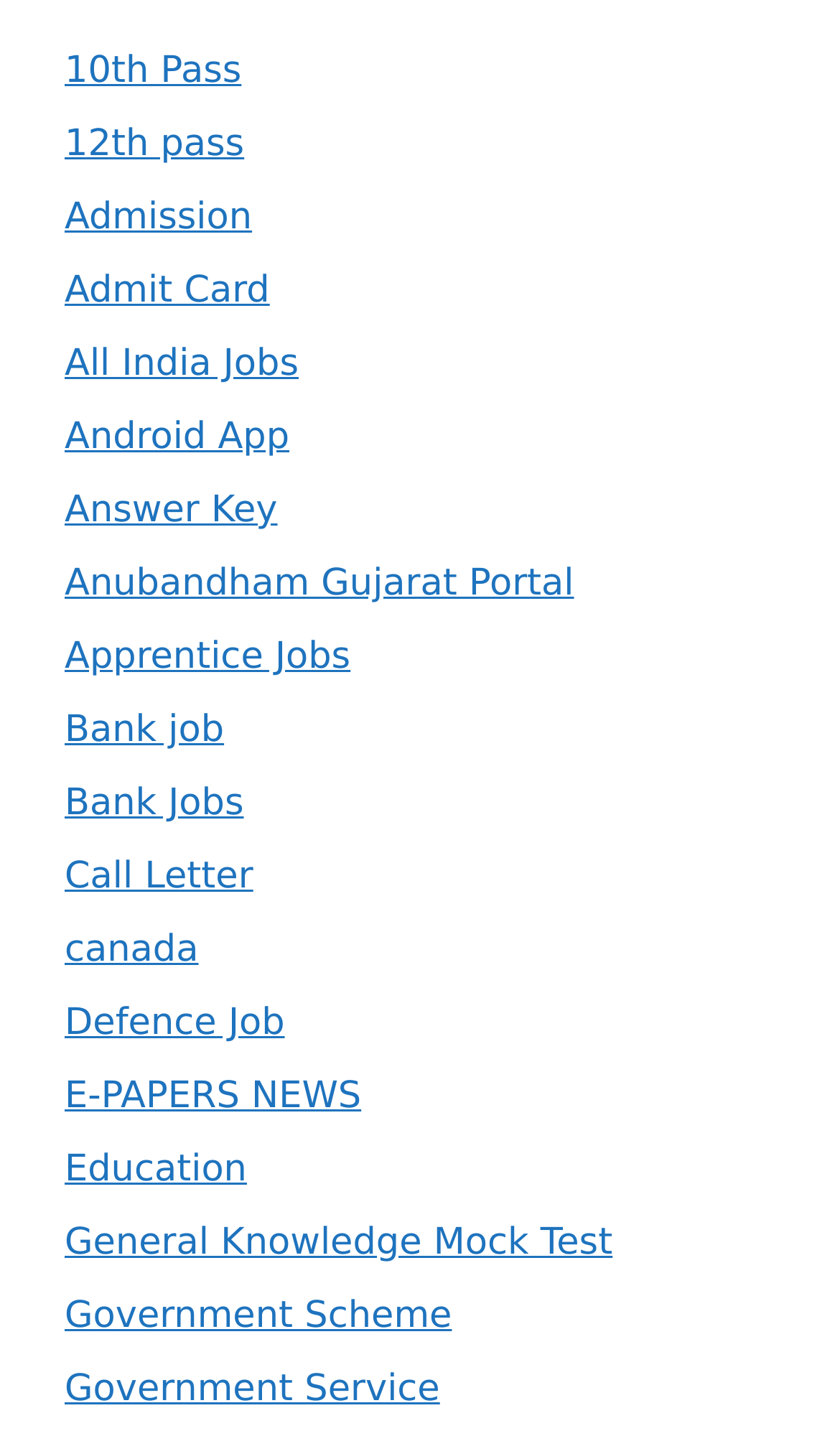Given the element description, predict the bounding box coordinates in the format (top-left x, top-left y, bottom-right x, bottom-right y). Make sure all values are between 0 and 1. Here is the element description: All India Jobs

[0.077, 0.239, 0.356, 0.27]